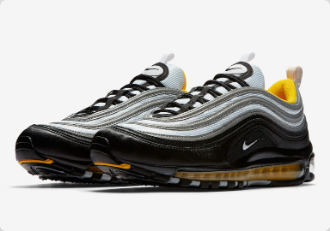Generate an in-depth description of the image you see.

This image showcases the Nike Air Max 97 Steelers, a stylish and eye-catching sneaker designed for both comfort and fashion. The shoe features a sleek black base with distinctive silver and yellow accents that reflect the iconic colors associated with the Pittsburgh Steelers. The signature wavy lines characteristic of the Air Max 97 design add a dynamic touch, while the visible Air cushioning unit highlights the sneaker's innovative technology. Perfect for fans and sneaker enthusiasts alike, this pair combines athletic performance with a fashionable aesthetic, making it a standout choice for casual wear or on gameday.